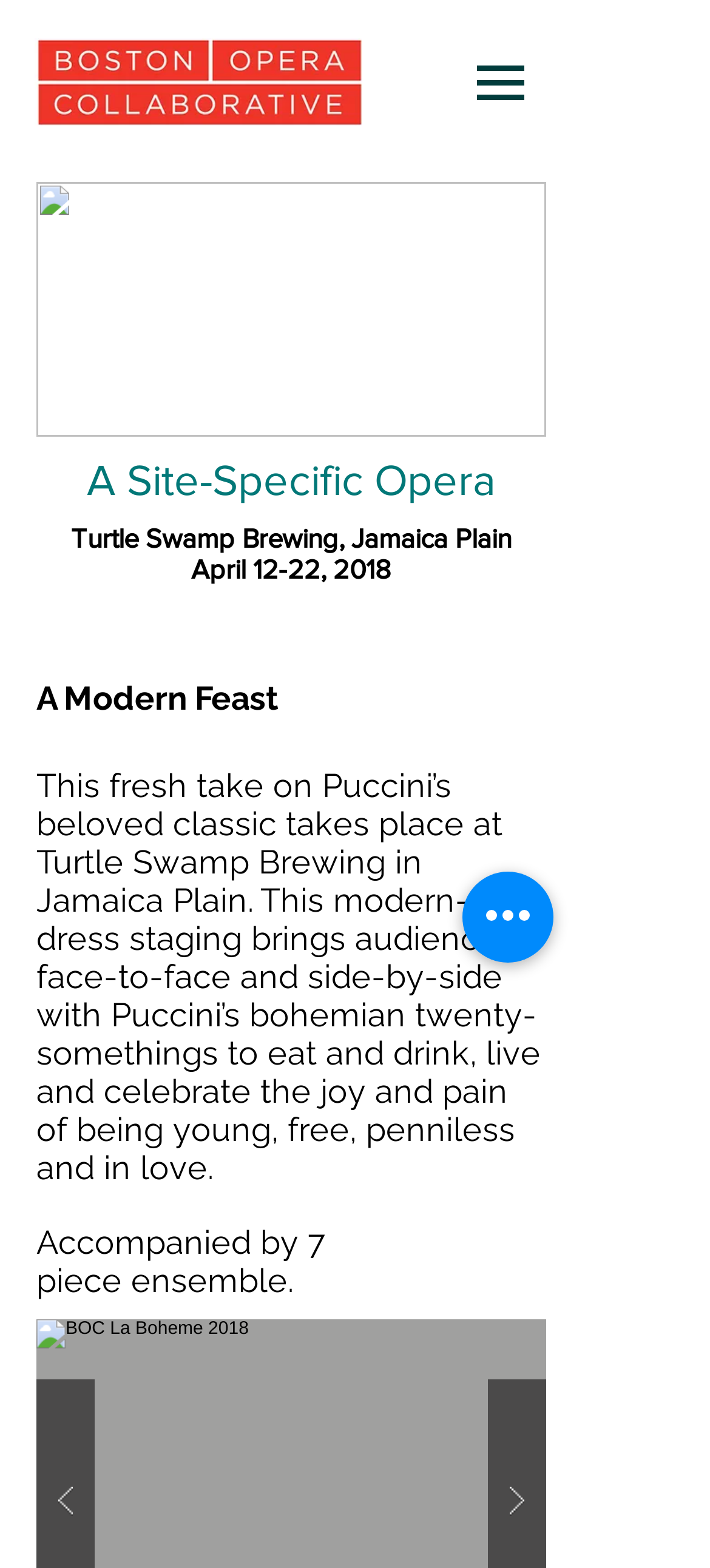Use a single word or phrase to answer the question: 
What is the location of the opera?

Turtle Swamp Brewing, Jamaica Plain